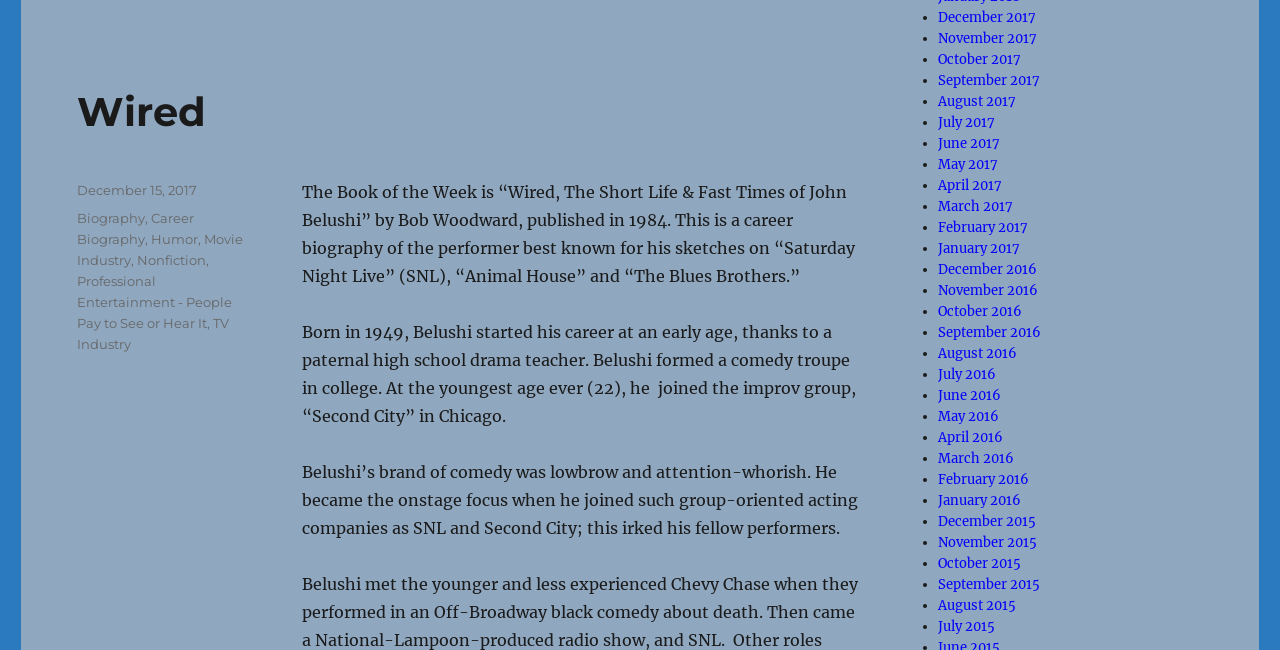Please answer the following question using a single word or phrase: 
What is John Belushi known for?

Saturday Night Live (SNL), Animal House, and The Blues Brothers